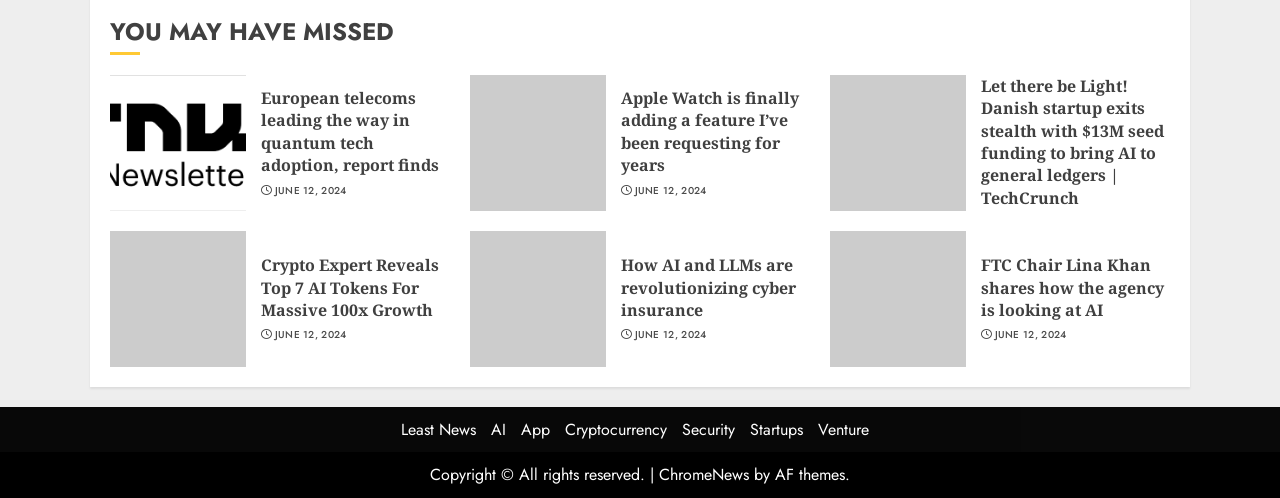What categories are listed at the bottom of the webpage?
Look at the image and respond with a one-word or short-phrase answer.

News, AI, App, Cryptocurrency, Security, Startups, Venture